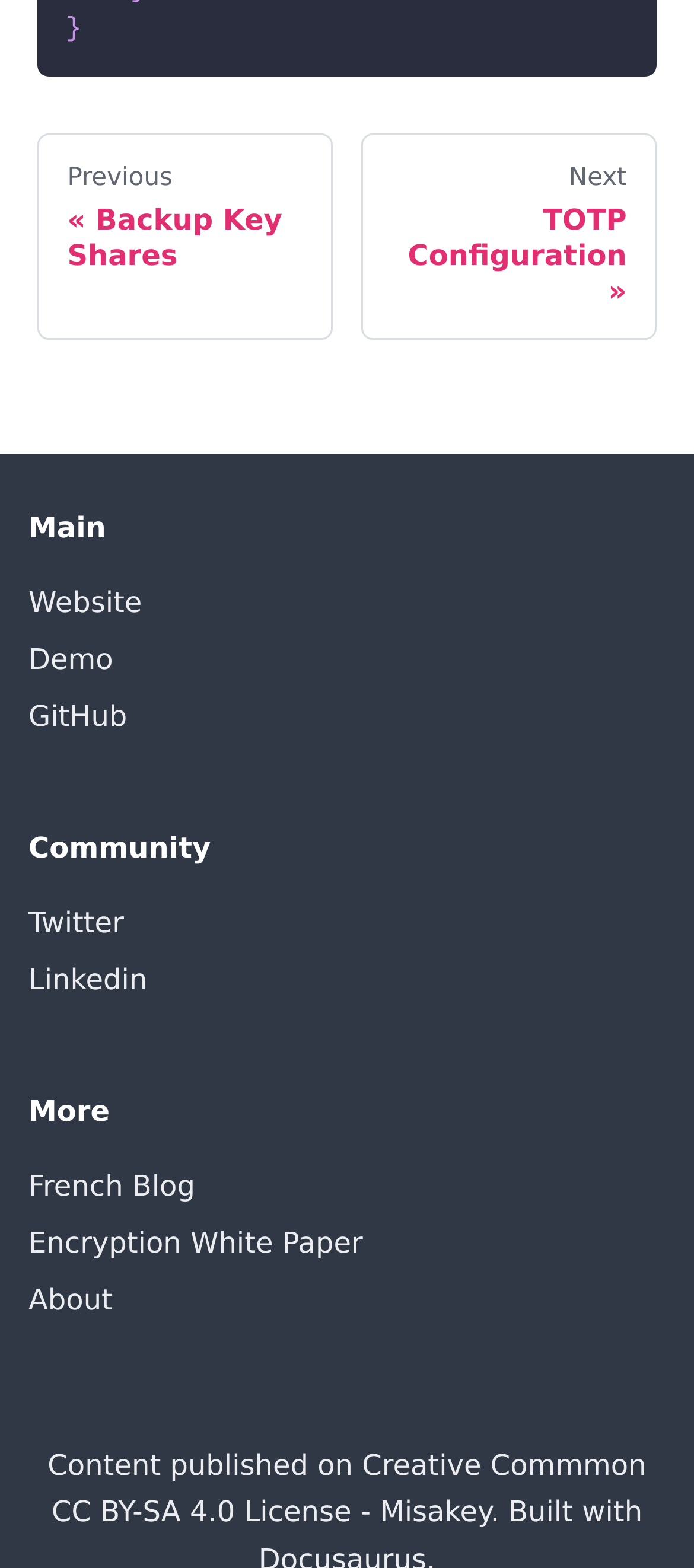Identify the bounding box of the UI element that matches this description: "GitHub".

[0.041, 0.439, 0.959, 0.475]